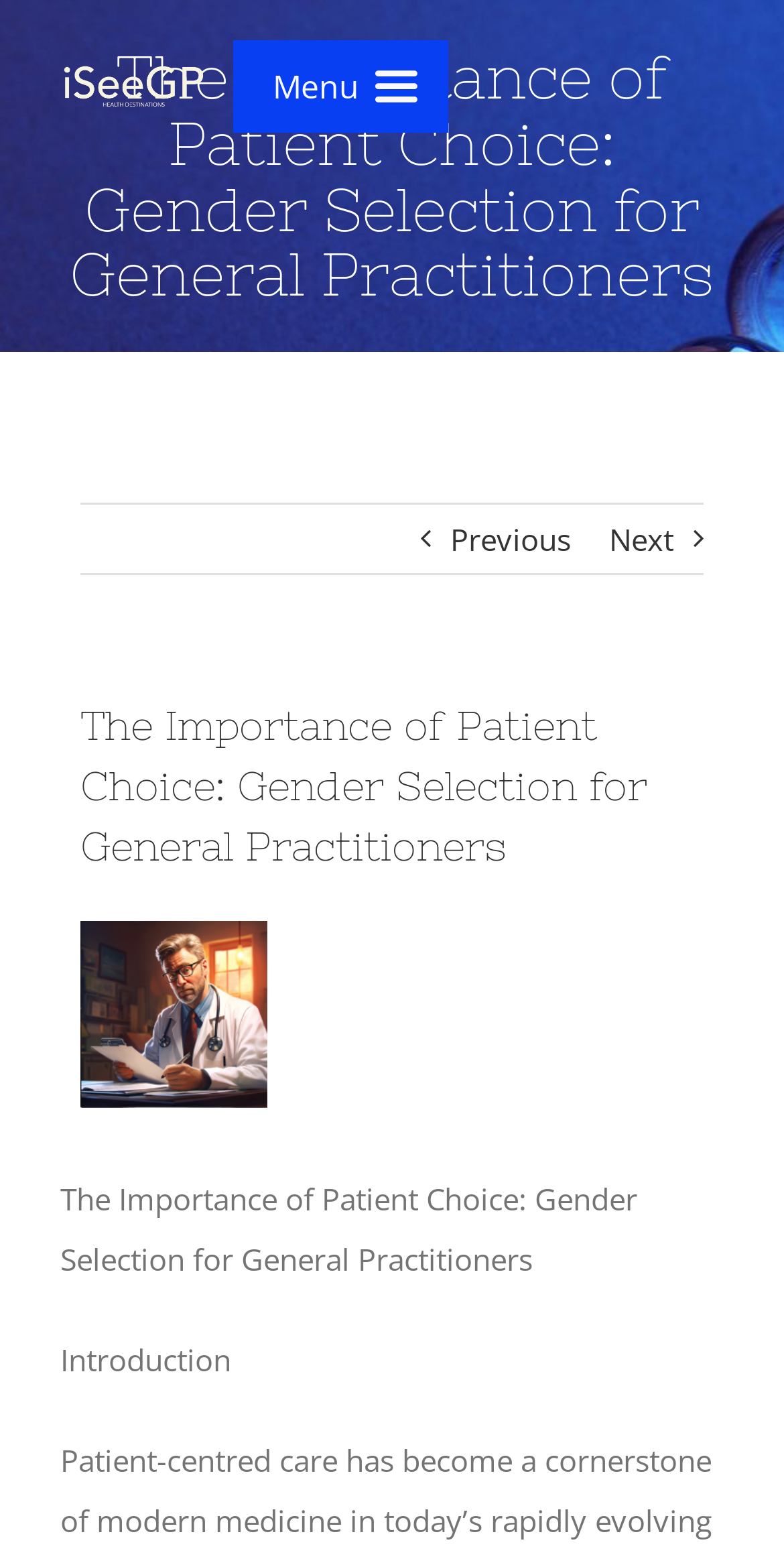Provide a single word or phrase to answer the given question: 
What is the purpose of the 'Previous' and 'Next' links?

Navigation